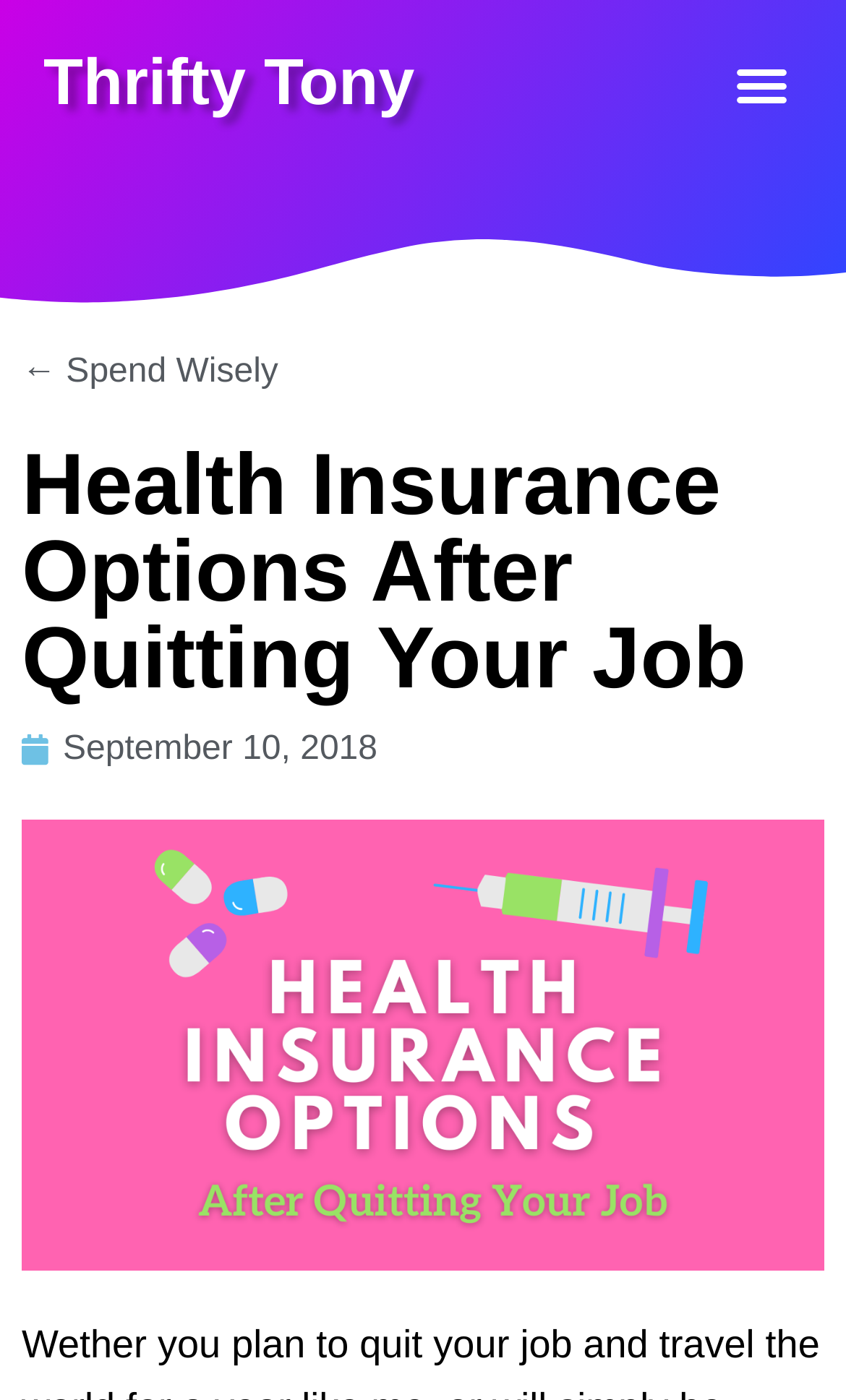What is the date of the article?
Give a one-word or short phrase answer based on the image.

September 10, 2018